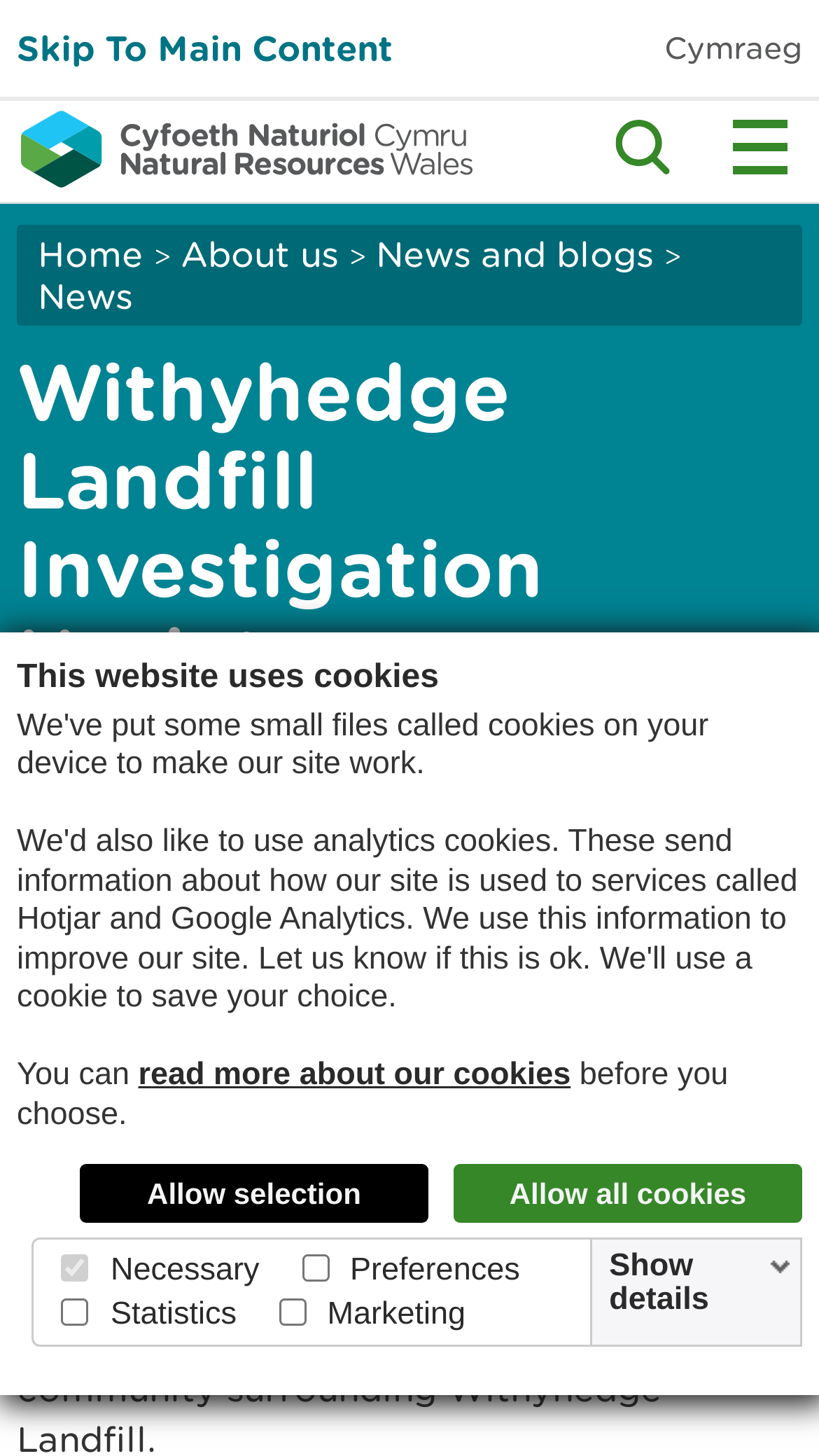Provide the bounding box coordinates of the HTML element described by the text: "Skip To Main Content". The coordinates should be in the format [left, top, right, bottom] with values between 0 and 1.

[0.021, 0.0, 0.479, 0.065]